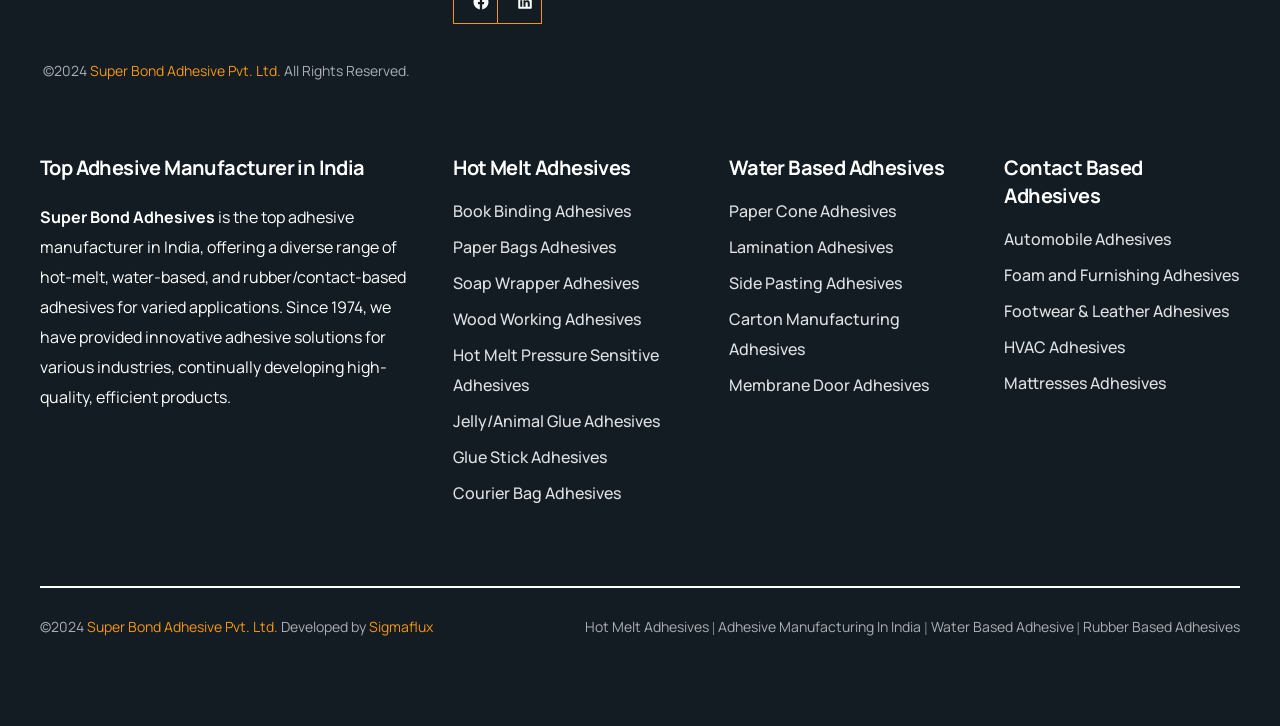Pinpoint the bounding box coordinates of the clickable element to carry out the following instruction: "Learn more about Hot Melt Adhesives."

[0.354, 0.211, 0.538, 0.25]